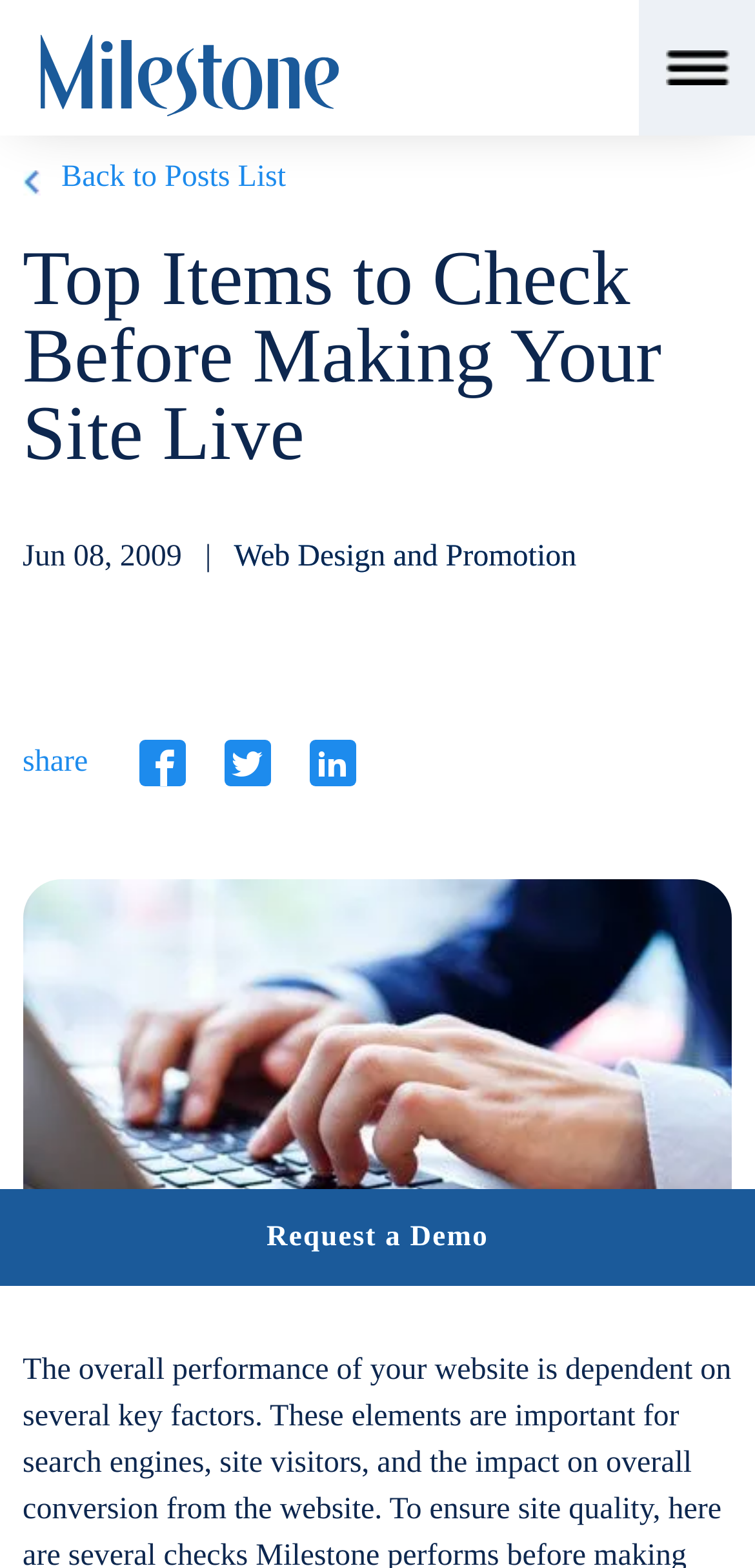Pinpoint the bounding box coordinates of the clickable element needed to complete the instruction: "Click on the 'Creatives specifications & guidelines' link". The coordinates should be provided as four float numbers between 0 and 1: [left, top, right, bottom].

None